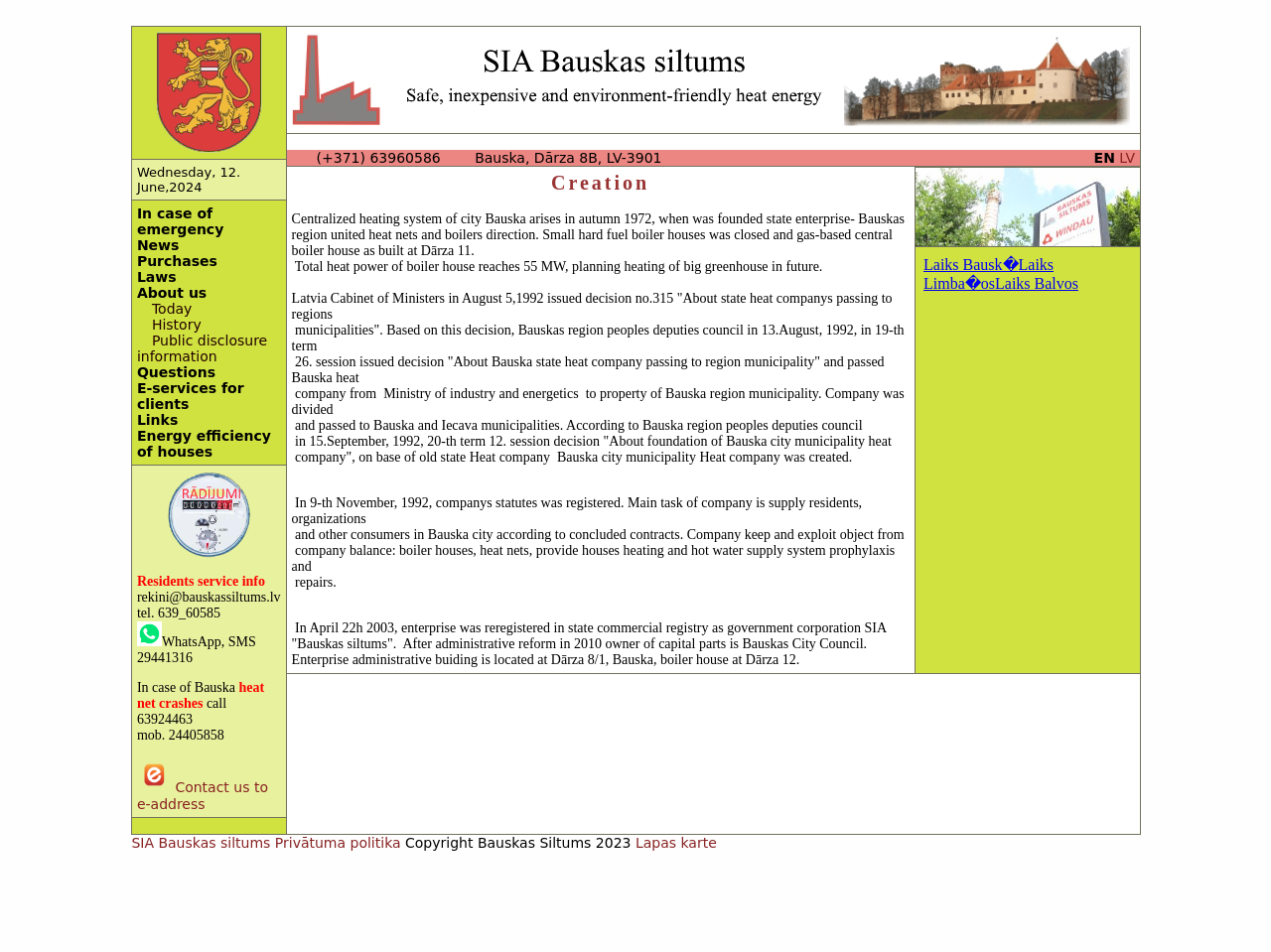Please respond to the question with a concise word or phrase:
When was the Bauska state heat company passed to region municipality?

August 13, 1992